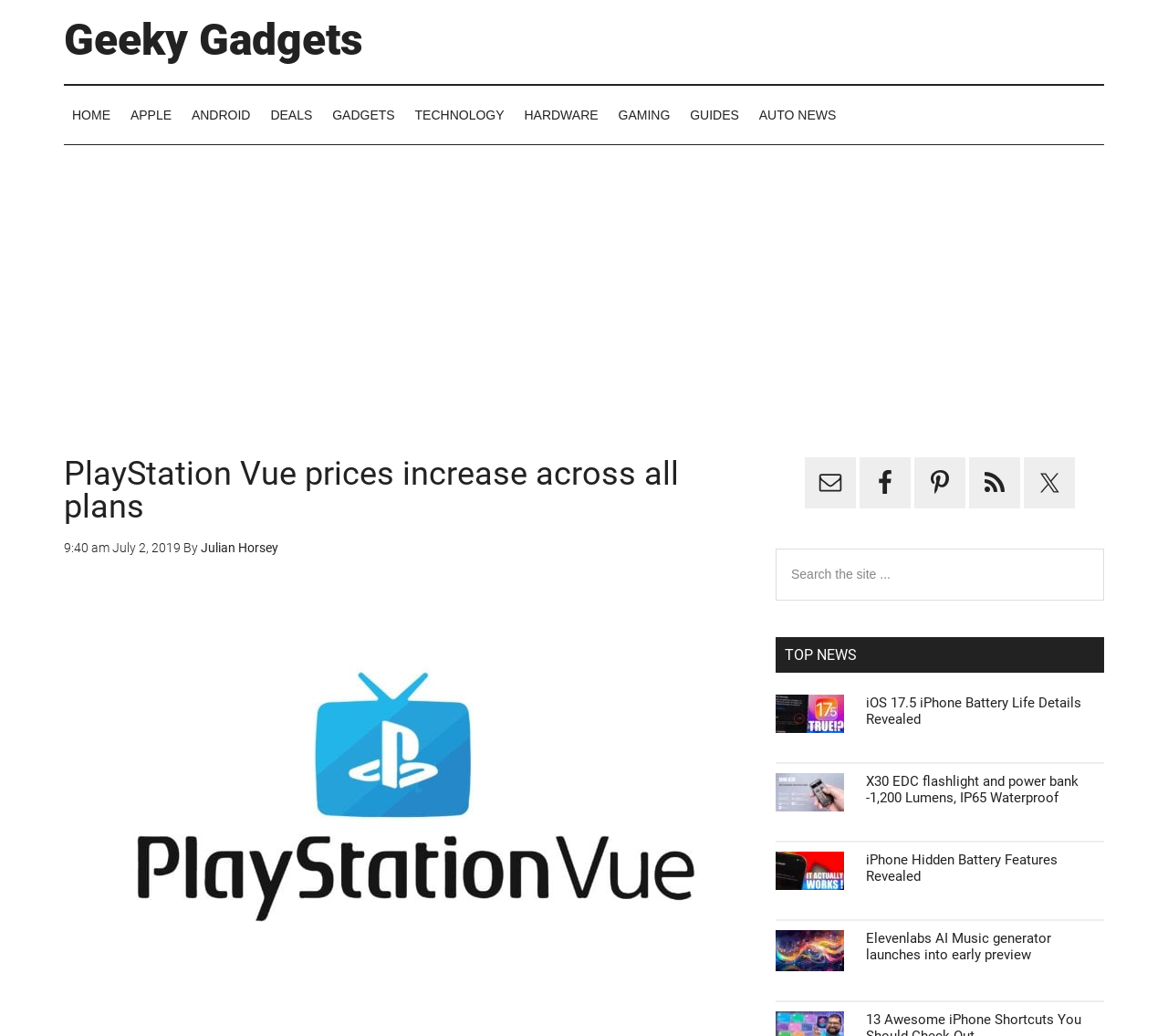What social media platforms are available for subscription?
Please provide a single word or phrase as the answer based on the screenshot.

Facebook, Twitter, Pinterest, RSS